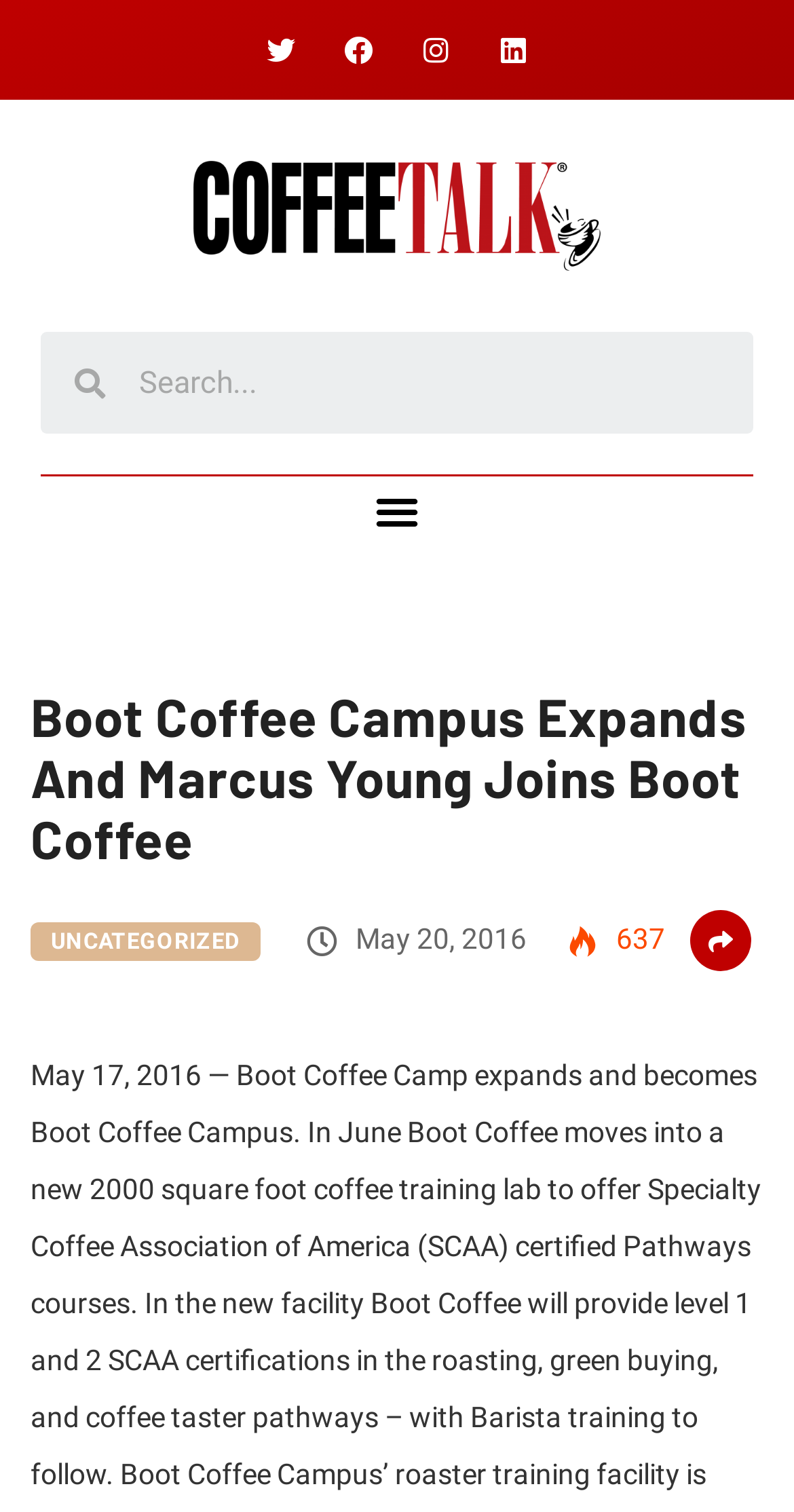Identify and provide the title of the webpage.

Boot Coffee Campus Expands And Marcus Young Joins Boot Coffee